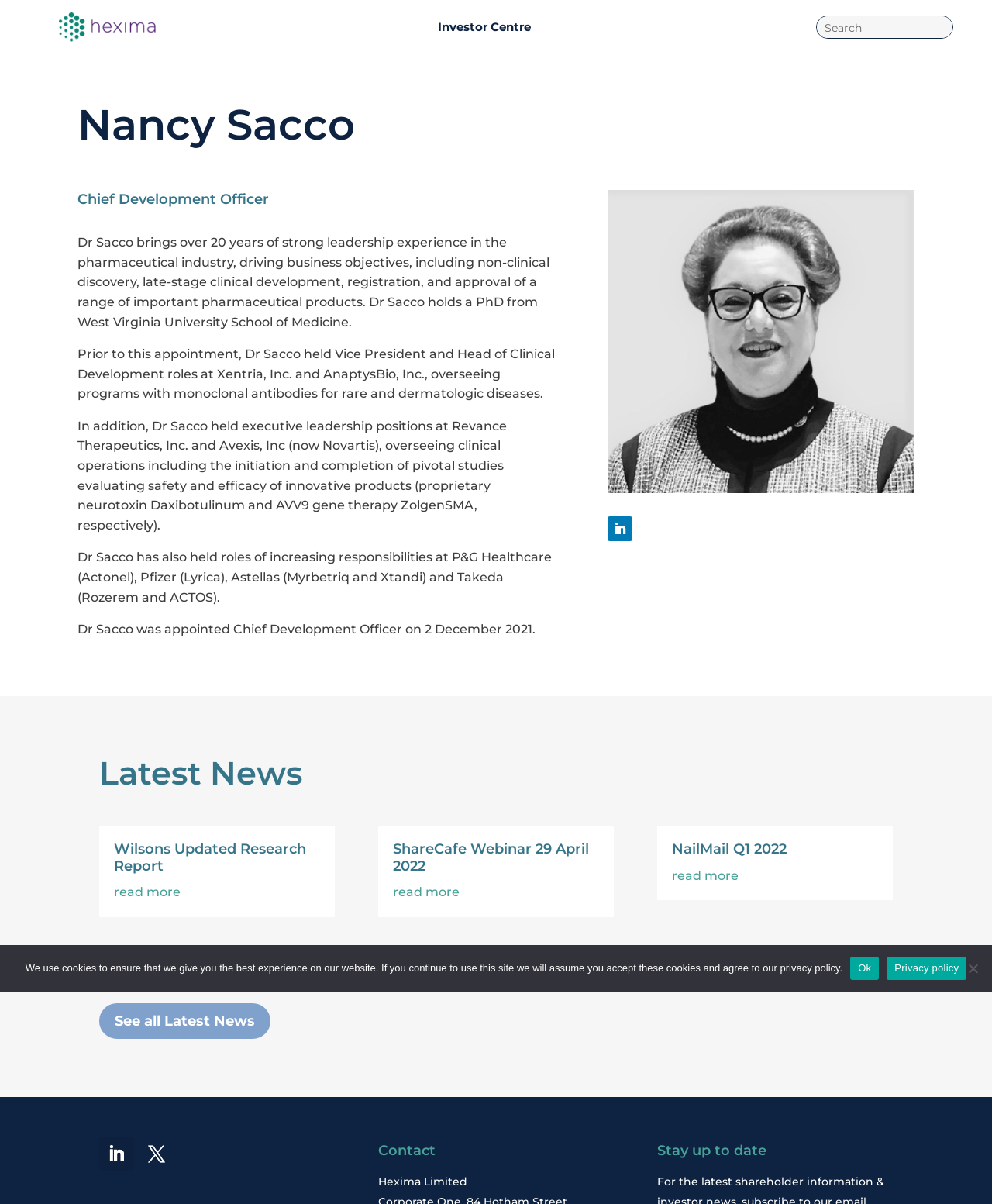Give a short answer using one word or phrase for the question:
What is Nancy Sacco's role?

Chief Development Officer